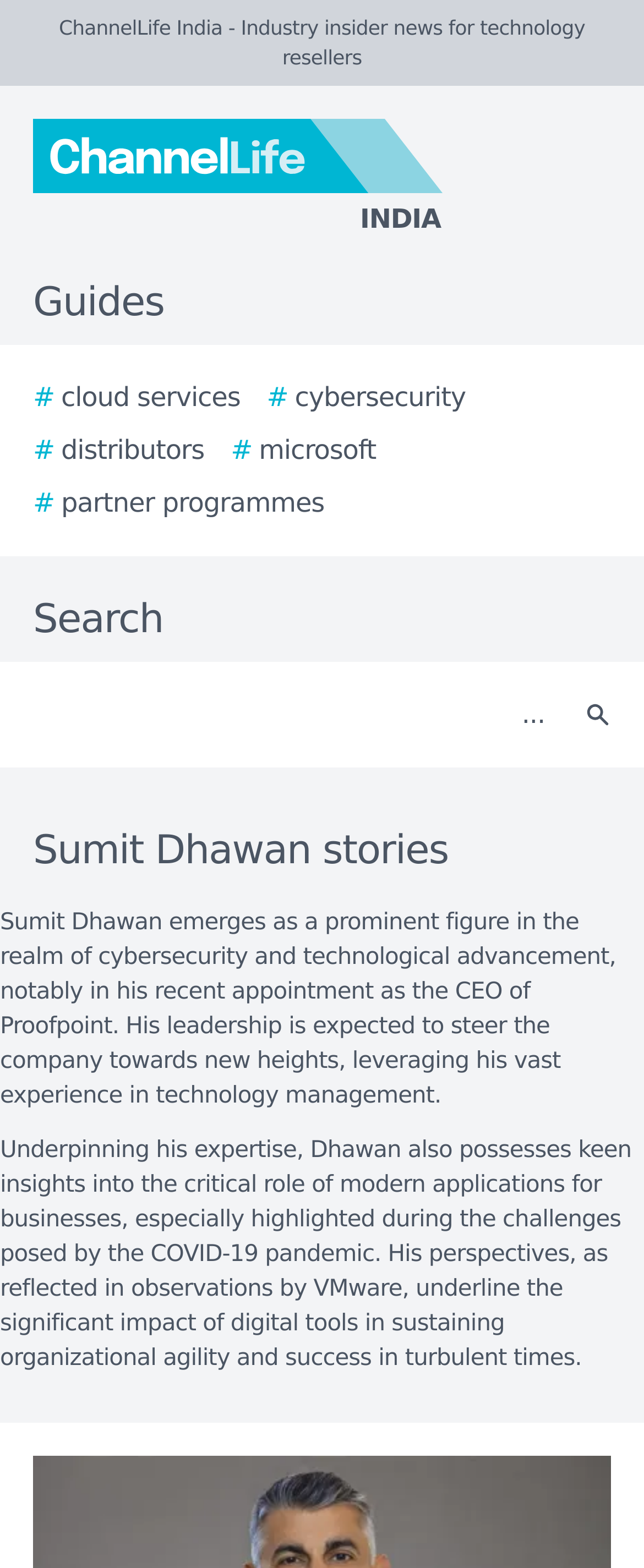Bounding box coordinates are given in the format (top-left x, top-left y, bottom-right x, bottom-right y). All values should be floating point numbers between 0 and 1. Provide the bounding box coordinate for the UI element described as: aria-label="Search"

[0.877, 0.431, 0.979, 0.481]